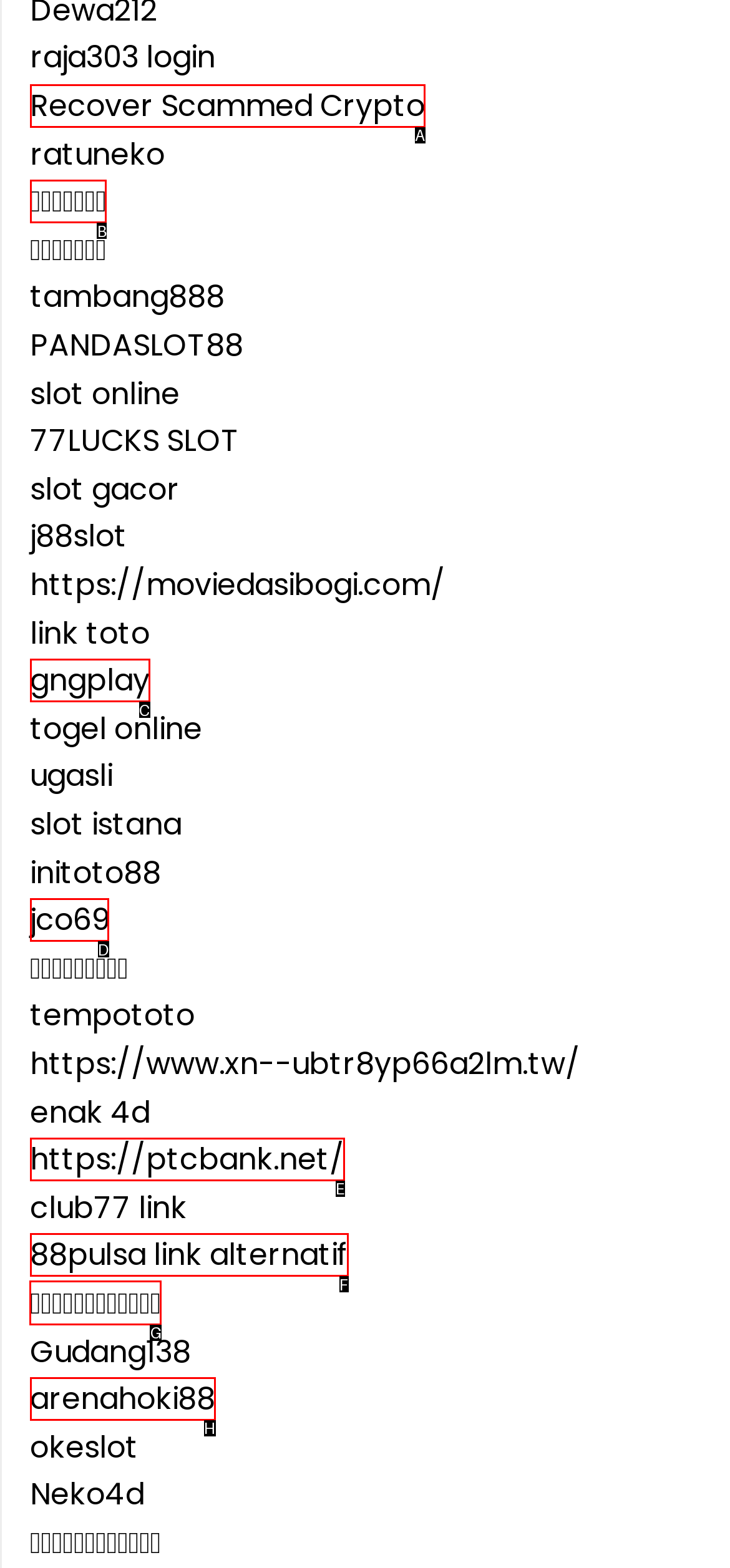To complete the task: Read the article 'How To Use a Hair Mask? Step By Step Guide', which option should I click? Answer with the appropriate letter from the provided choices.

None